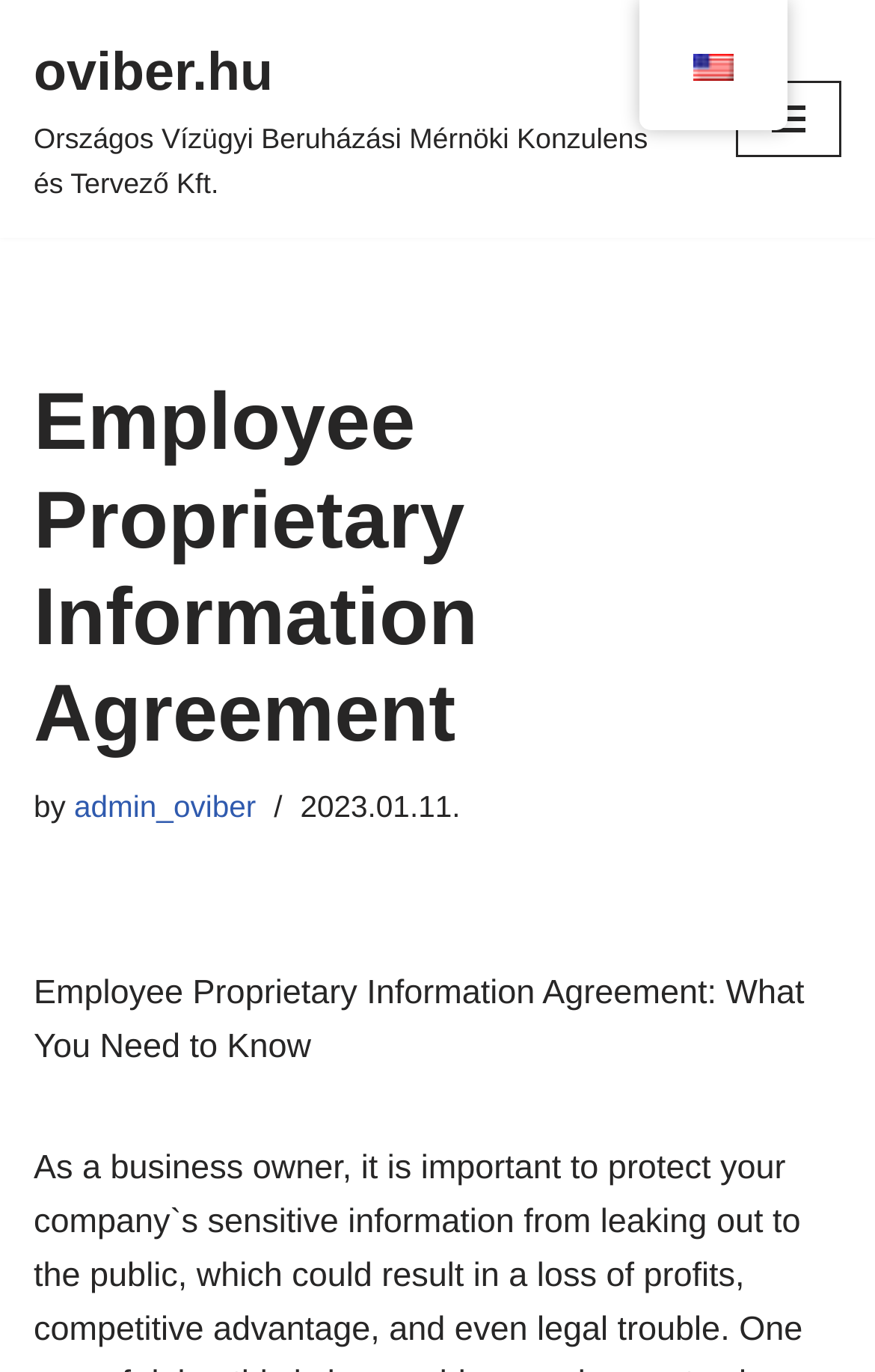Who created the agreement?
Using the image, respond with a single word or phrase.

admin_oviber